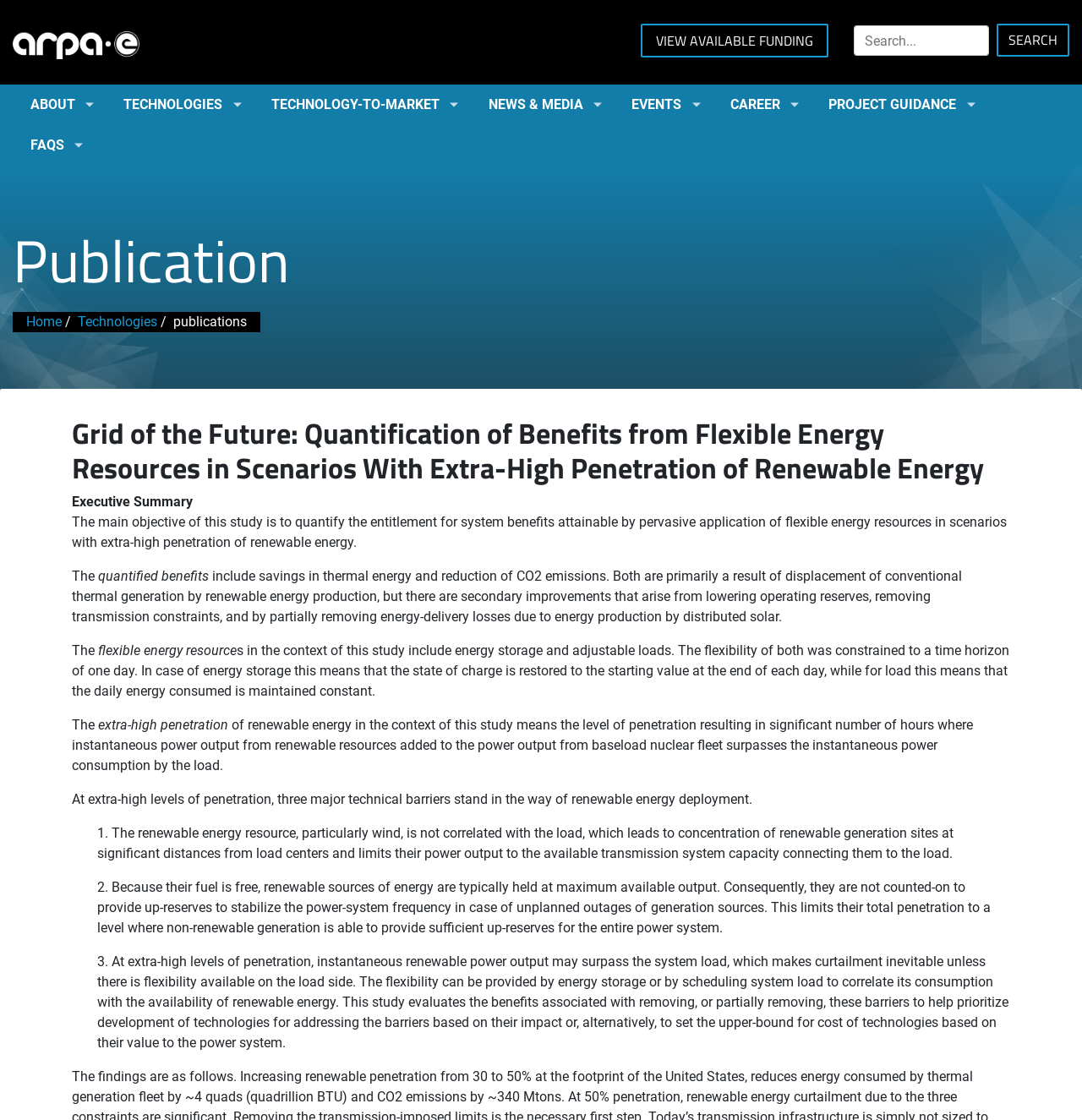Locate the bounding box coordinates of the clickable area needed to fulfill the instruction: "Go to home page".

[0.012, 0.027, 0.129, 0.05]